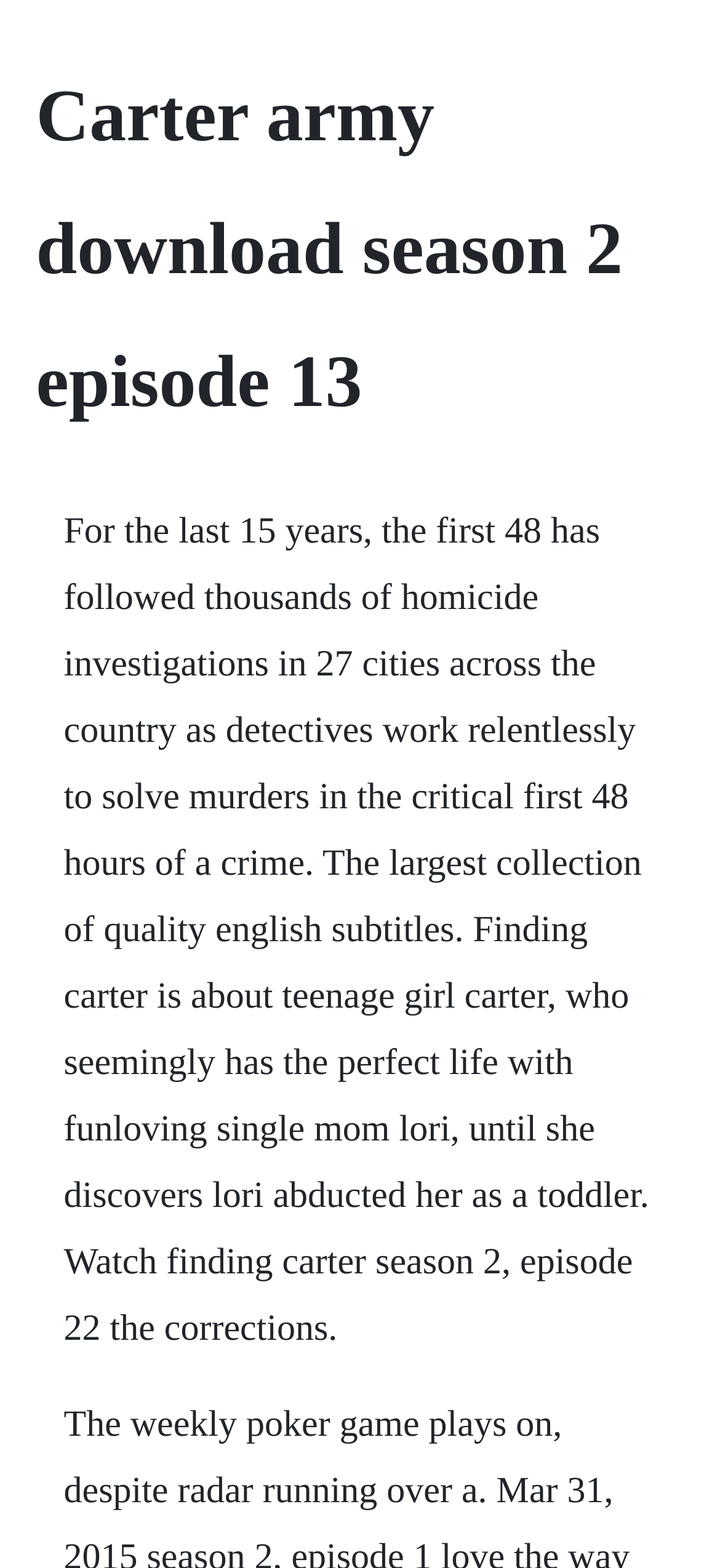Identify and provide the title of the webpage.

Carter army download season 2 episode 13